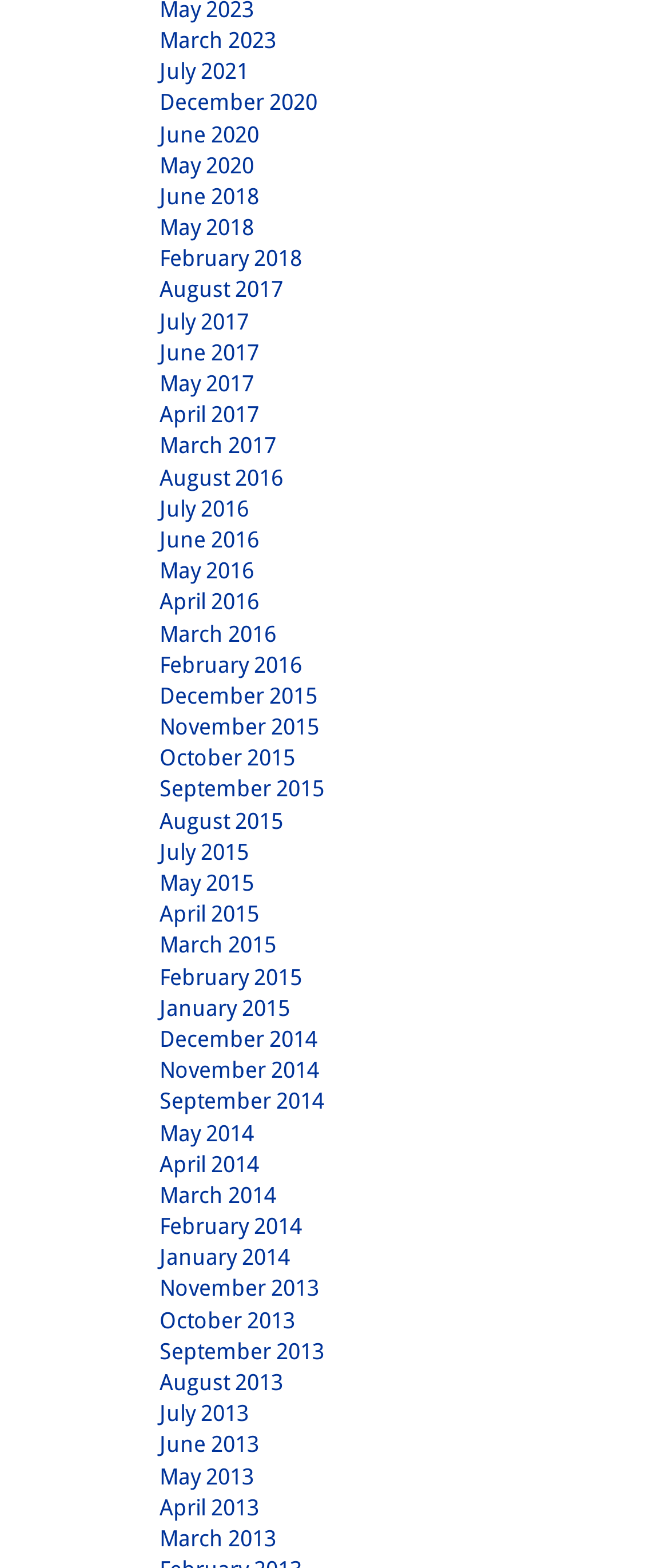Identify the bounding box coordinates of the area that should be clicked in order to complete the given instruction: "View May 2020". The bounding box coordinates should be four float numbers between 0 and 1, i.e., [left, top, right, bottom].

[0.238, 0.097, 0.379, 0.113]